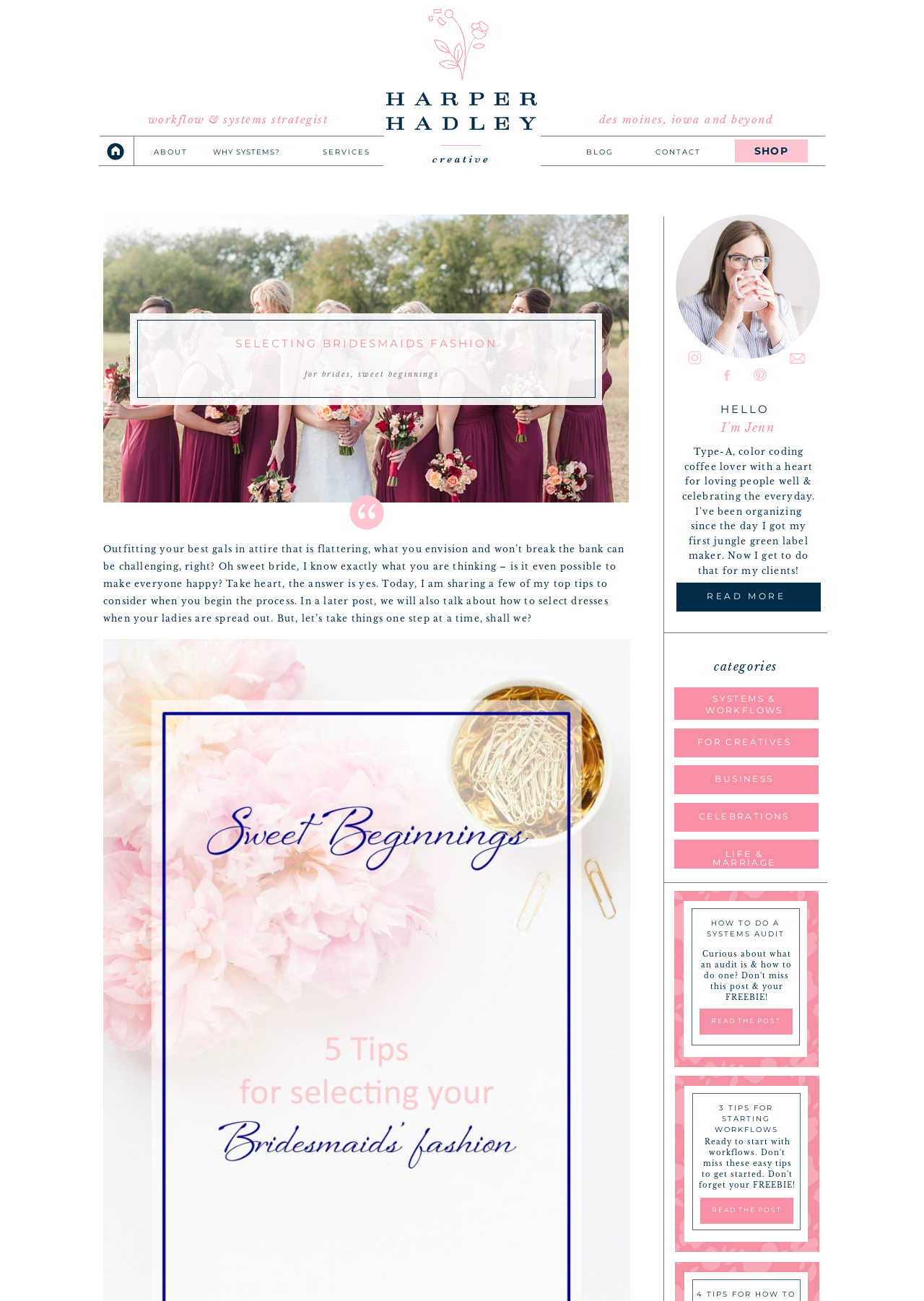Determine the main heading text of the webpage.

4 TIPS FOR HOW TO DEFINE SUCCESS FOR YOU
